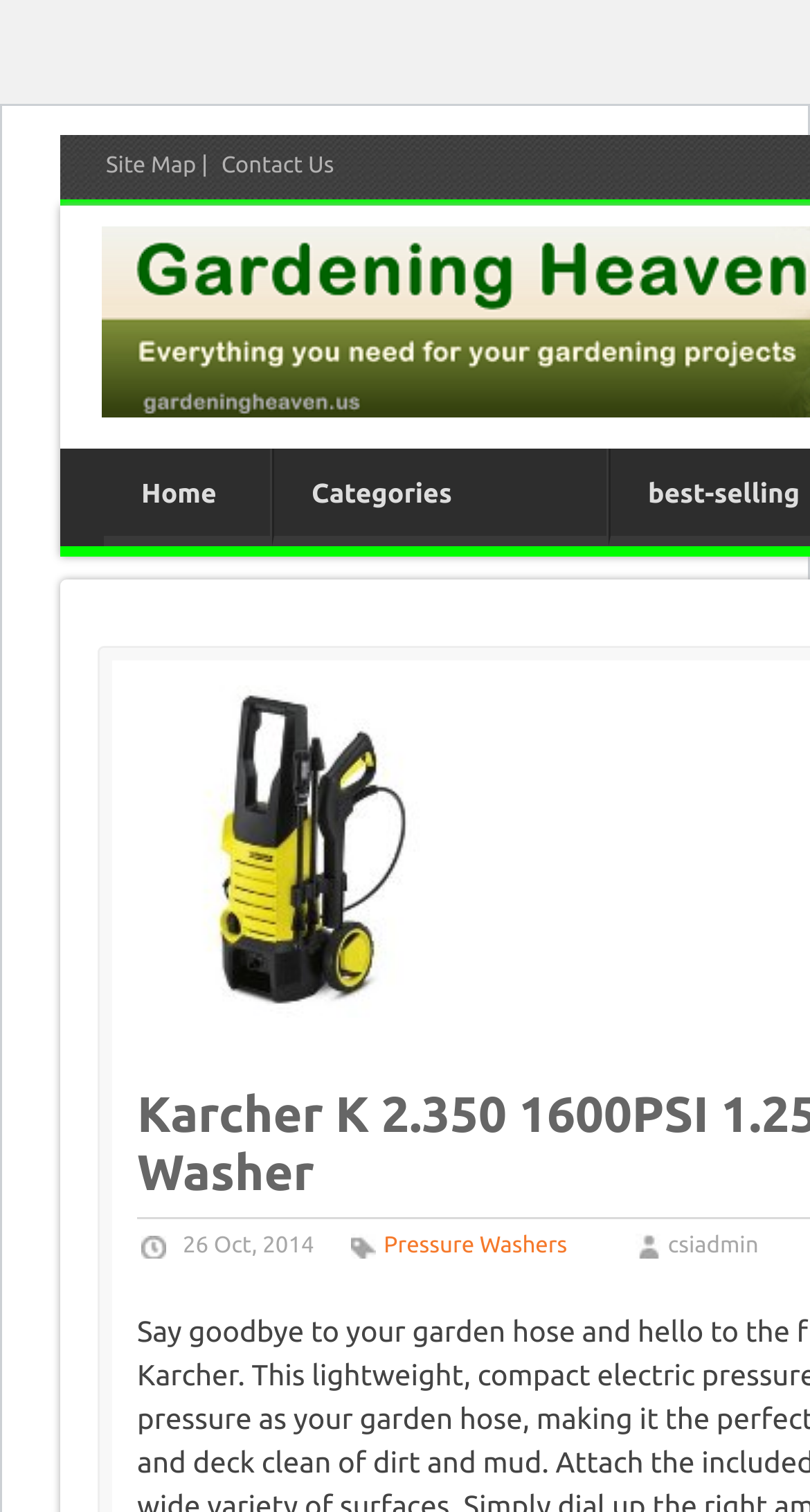Write a detailed summary of the webpage.

The webpage is about the Karcher K 2.350 pressure washer, a lightweight and compact electric pressure washer. At the top left, there is a navigation menu with links to "Site Map", "Contact Us", and a separator in between. Below this menu, there is another navigation menu with links to "Home" and "Categories". 

On the main content area, there is a title or heading that mentions the product name, "Karcher K 2.350 1600PSI 1.25GPM Electric Pressure Washer - Gardening Heaven". 

Towards the bottom of the page, there is a section with some metadata, including a date "26 Oct, 2014", a category link to "Pressure Washers", and a username "csiadmin".